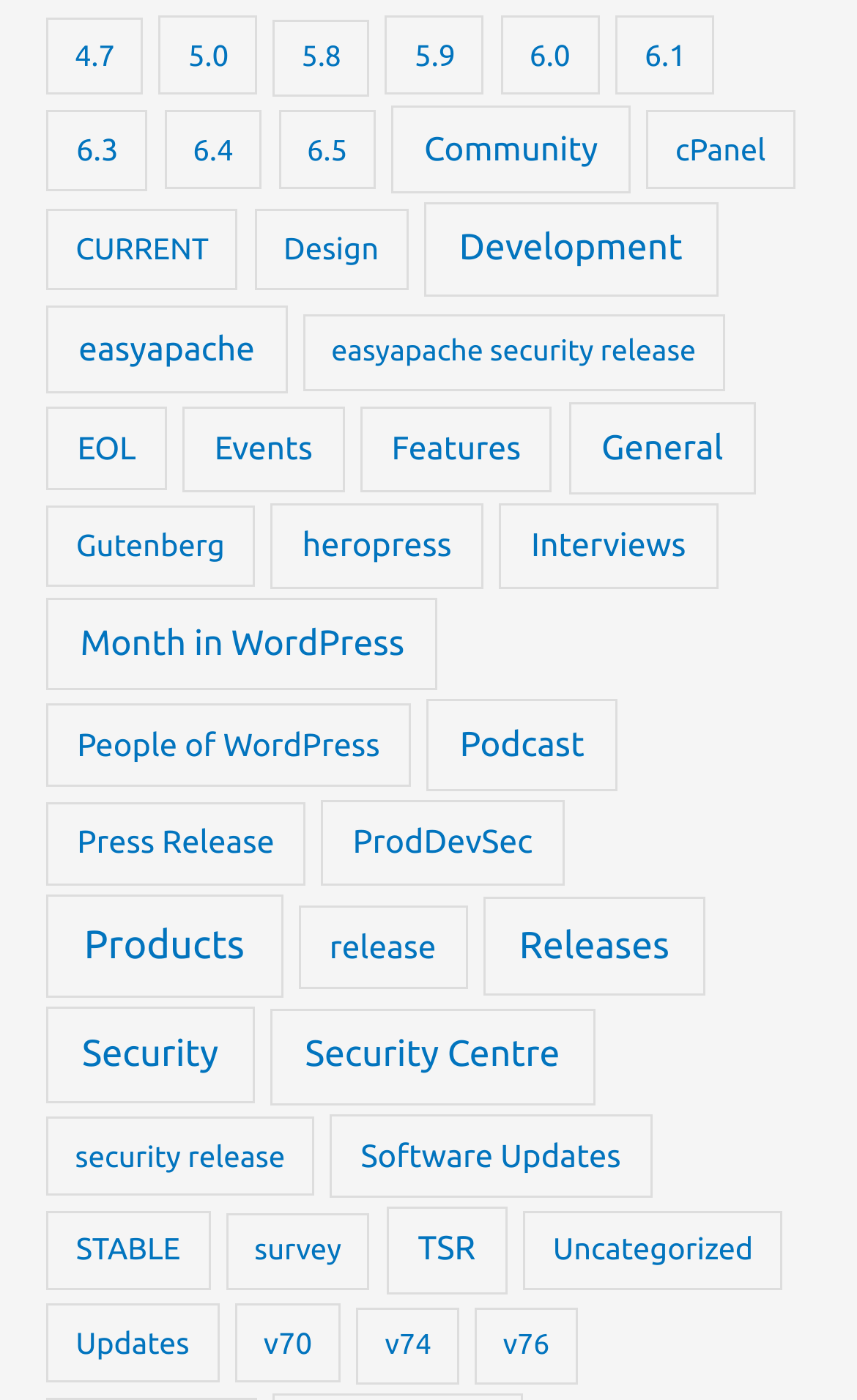Given the description TSR, predict the bounding box coordinates of the UI element. Ensure the coordinates are in the format (top-left x, top-left y, bottom-right x, bottom-right y) and all values are between 0 and 1.

[0.45, 0.862, 0.592, 0.924]